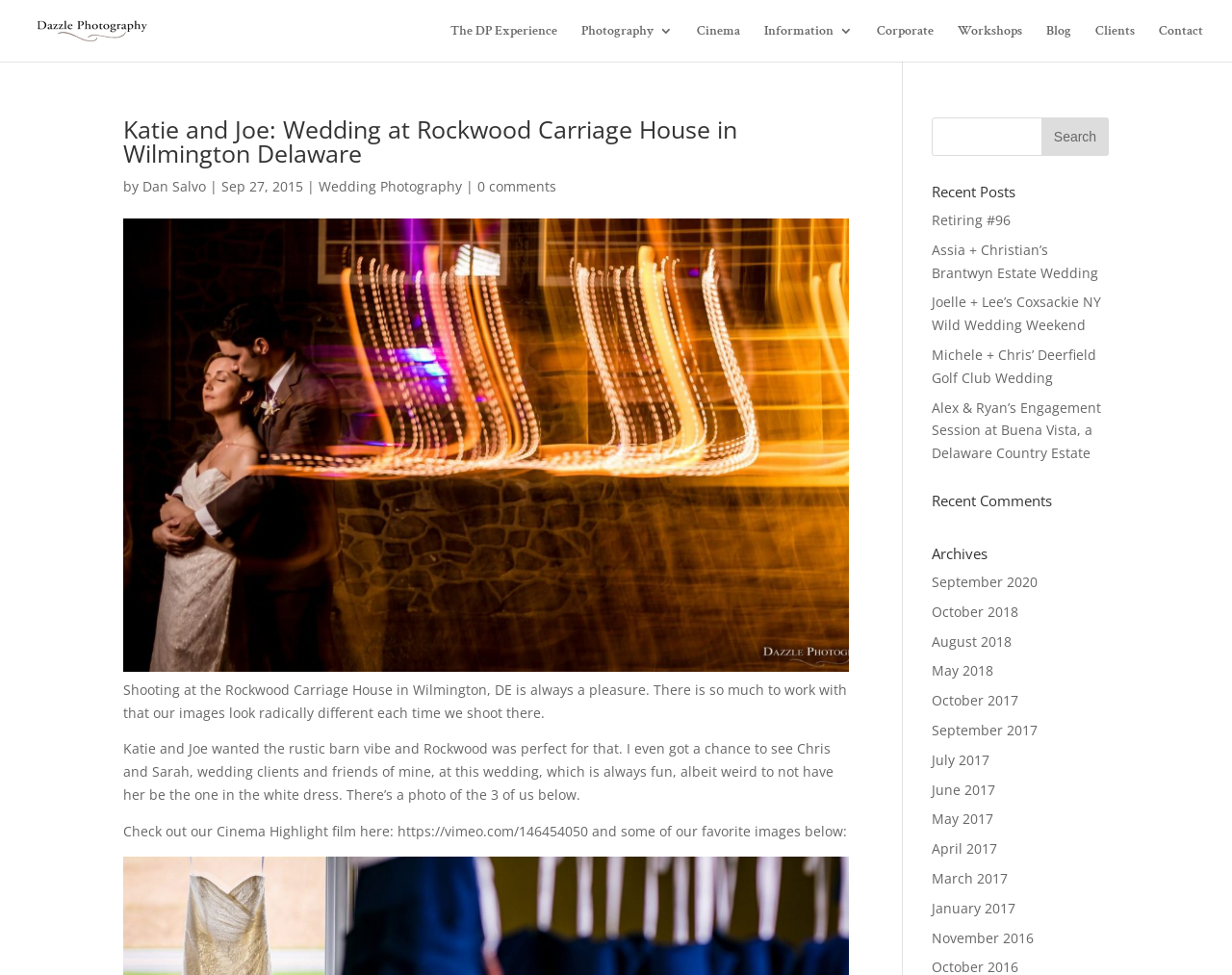Please extract the title of the webpage.

Katie and Joe: Wedding at Rockwood Carriage House in Wilmington Delaware